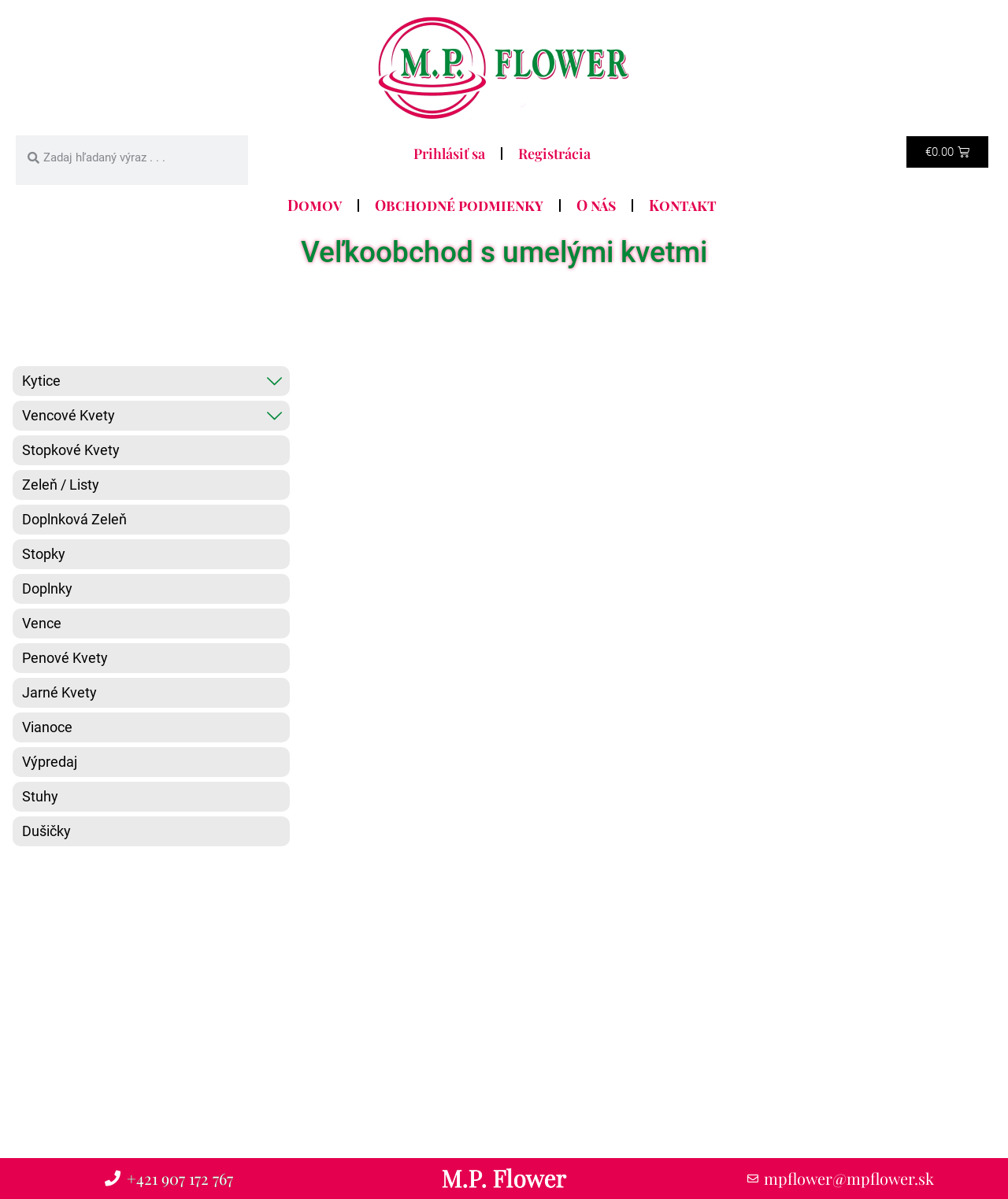Please locate the bounding box coordinates of the region I need to click to follow this instruction: "Go to home page".

[0.27, 0.156, 0.355, 0.186]